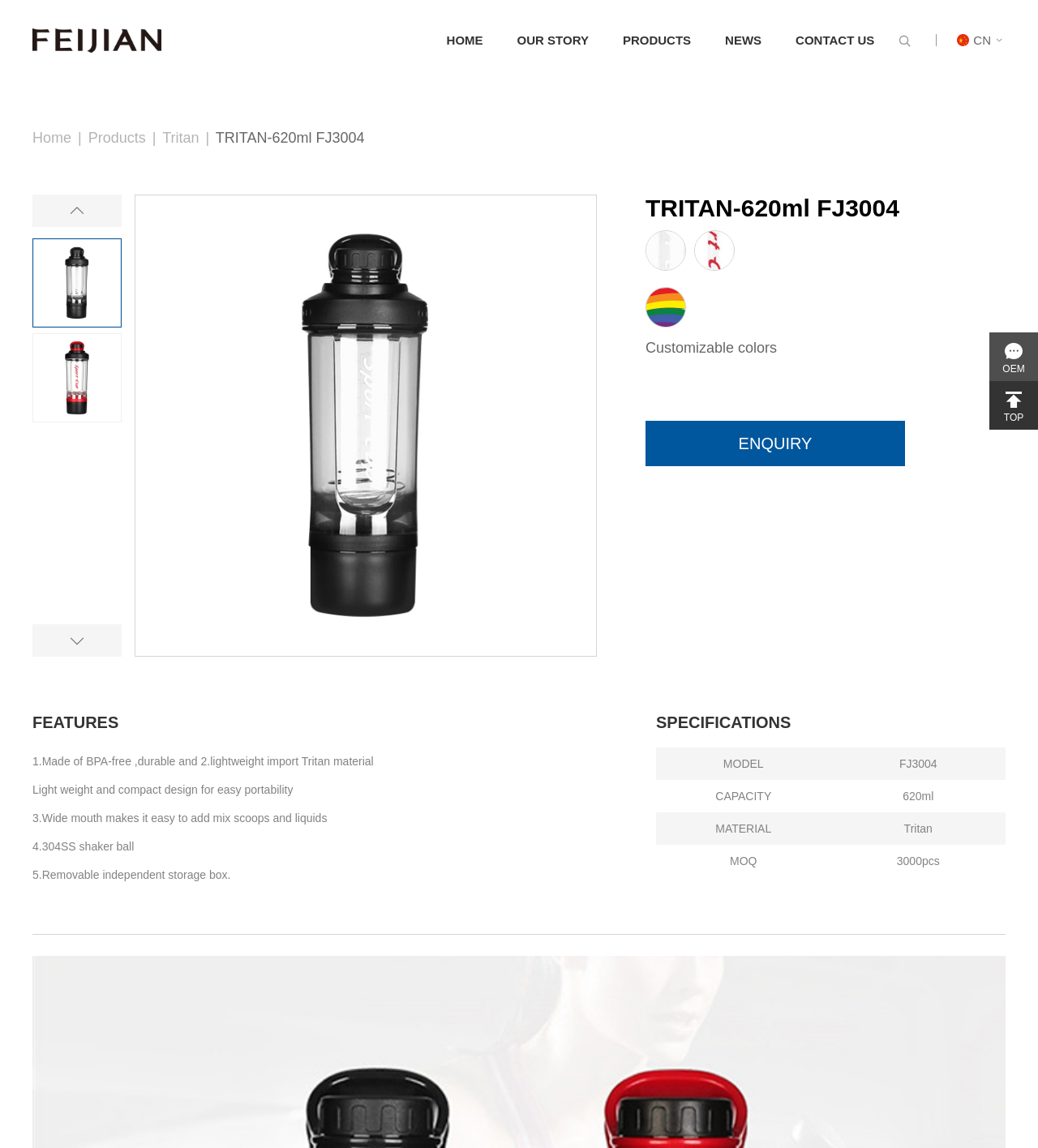Identify the bounding box coordinates of the element that should be clicked to fulfill this task: "Click the 'ENQUIRY' link". The coordinates should be provided as four float numbers between 0 and 1, i.e., [left, top, right, bottom].

[0.622, 0.367, 0.872, 0.406]